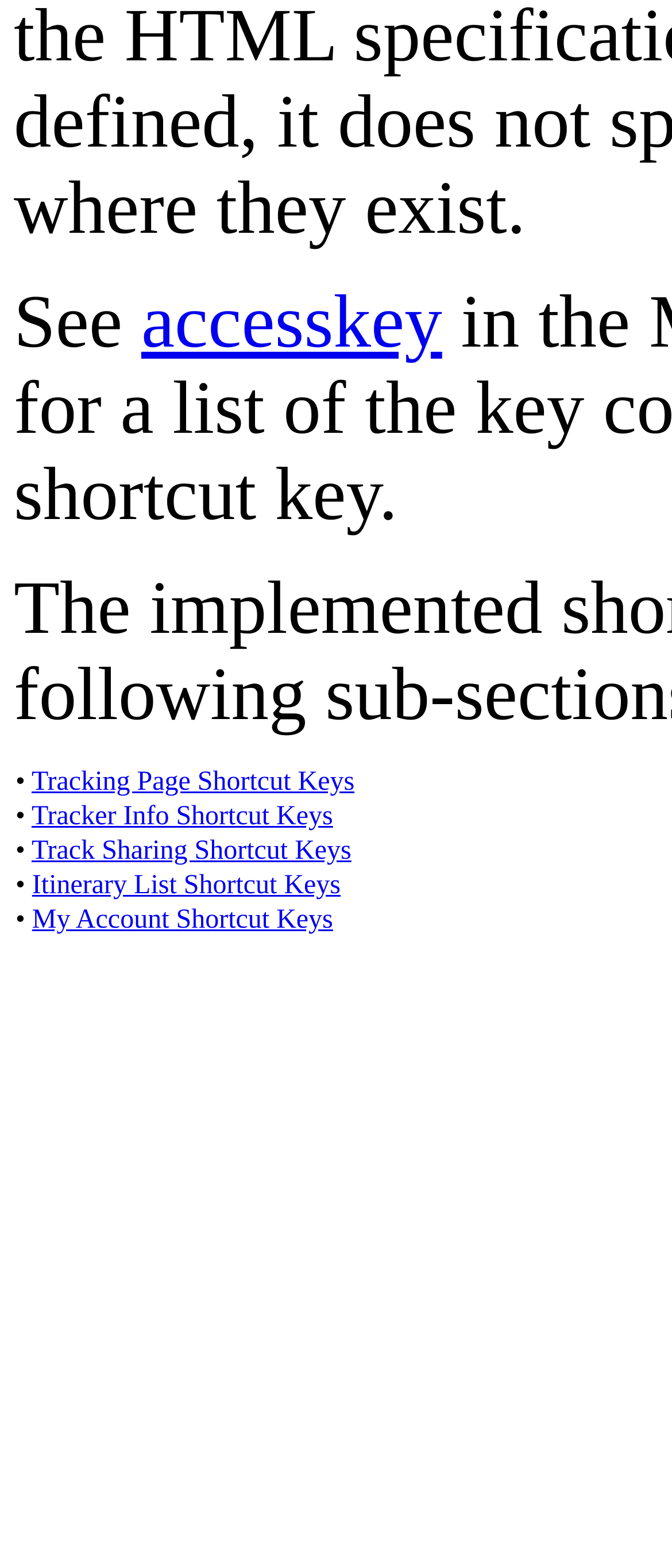Given the description here, predict the bounding box coordinates of the UI element. Ensure the coordinates are in the format (top-left x, top-left y, bottom-right x, bottom-right y) and all values are between 0 and 1.

None